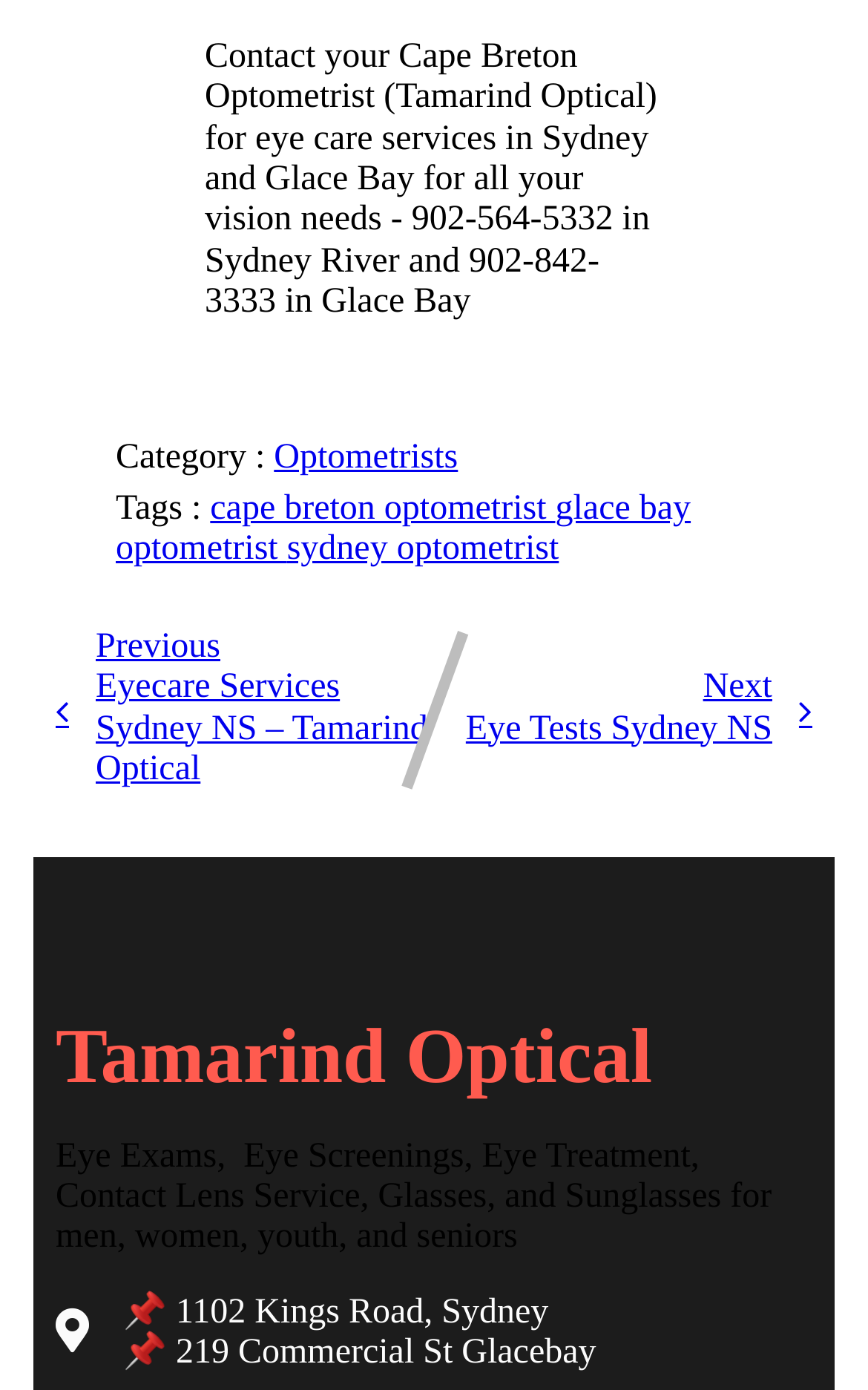Please examine the image and provide a detailed answer to the question: What services are offered by Tamarind Optical?

The services offered by Tamarind Optical can be found in the StaticText element with the OCR text 'Eye Exams, Eye Screenings, Eye Treatment, Contact Lens Service, Glasses, and Sunglasses for men, women, youth, and seniors'. This element lists the various services provided by the optometrist.